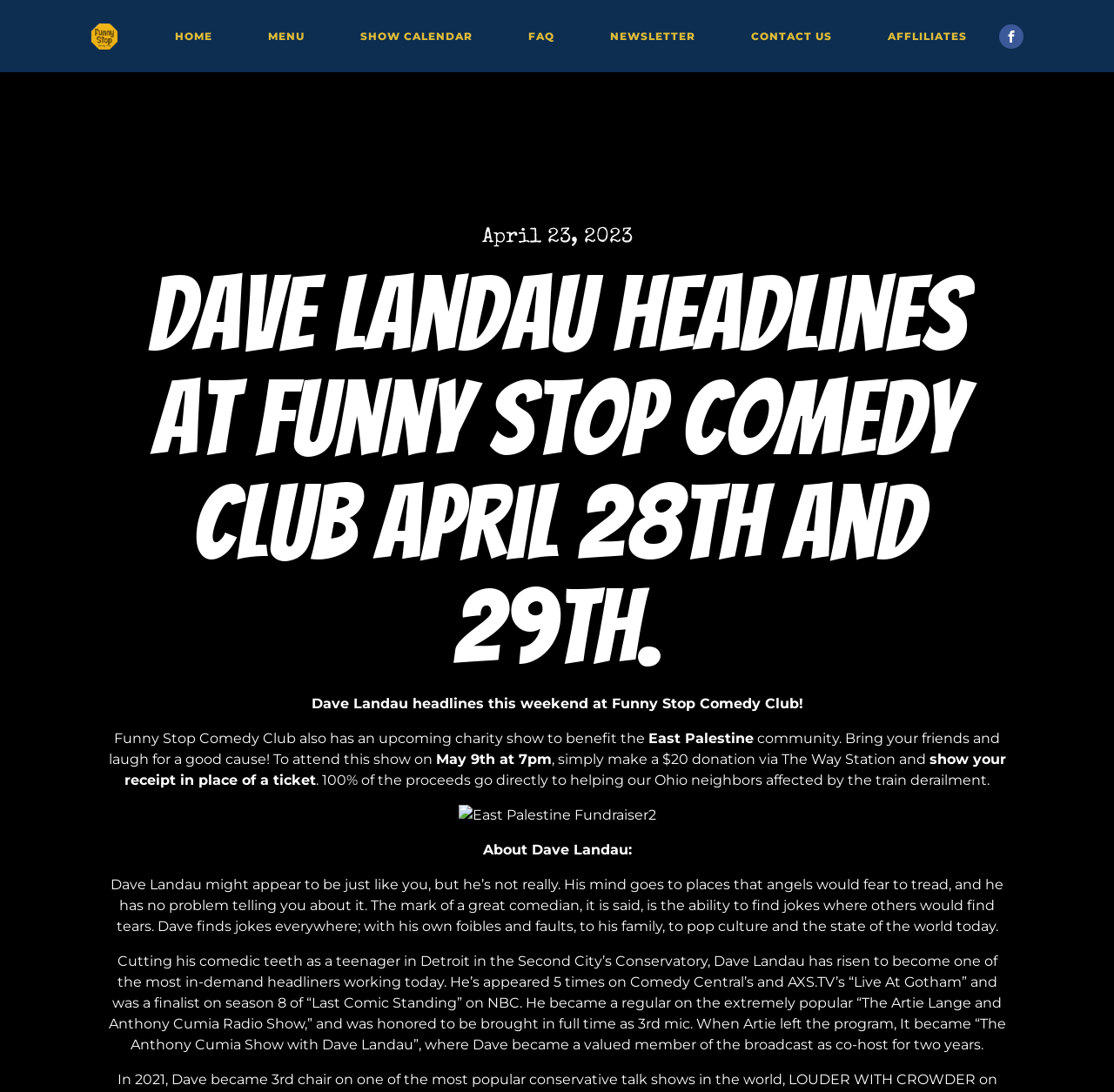Locate the bounding box coordinates of the clickable region necessary to complete the following instruction: "Read about Dave Landau". Provide the coordinates in the format of four float numbers between 0 and 1, i.e., [left, top, right, bottom].

[0.433, 0.771, 0.567, 0.786]